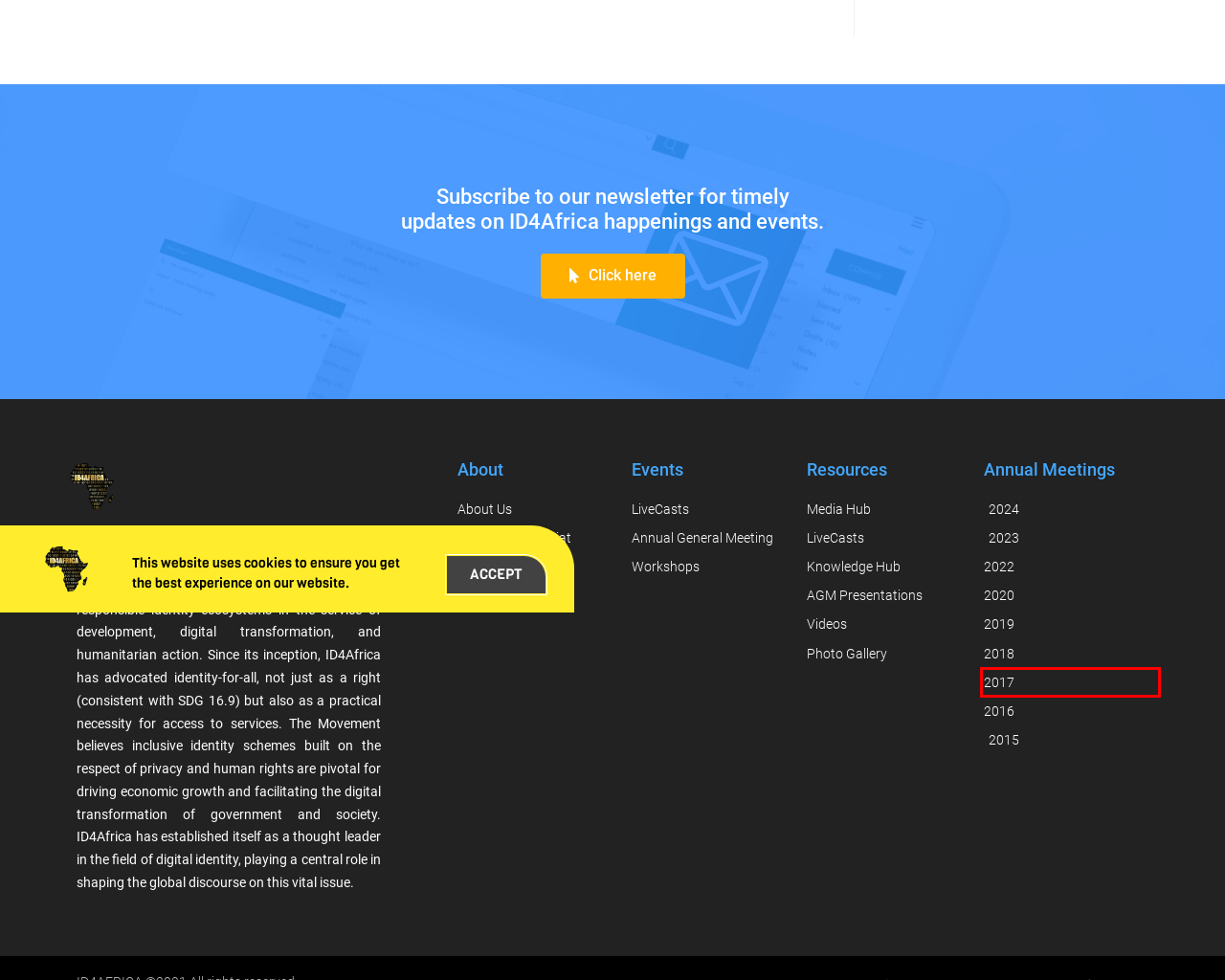You have been given a screenshot of a webpage with a red bounding box around a UI element. Select the most appropriate webpage description for the new webpage that appears after clicking the element within the red bounding box. The choices are:
A. ID4Africa Knowledge Hub for the Legal Identity Movement
B. 2022 – ID4AFRICA 2024
C. ID4AFRICA 2024 – ANNUAL GENERAL MEETING
D. 2017 Welcome - ID4Africa
E. 2023 – ID4AFRICA 2024
F. ID4Africa Ambassadors | Class of 2024 - ID4Africa
G. Conference 2024 – ID4AFRICA 2024
H. 2019 Welcome - ID4Africa

D